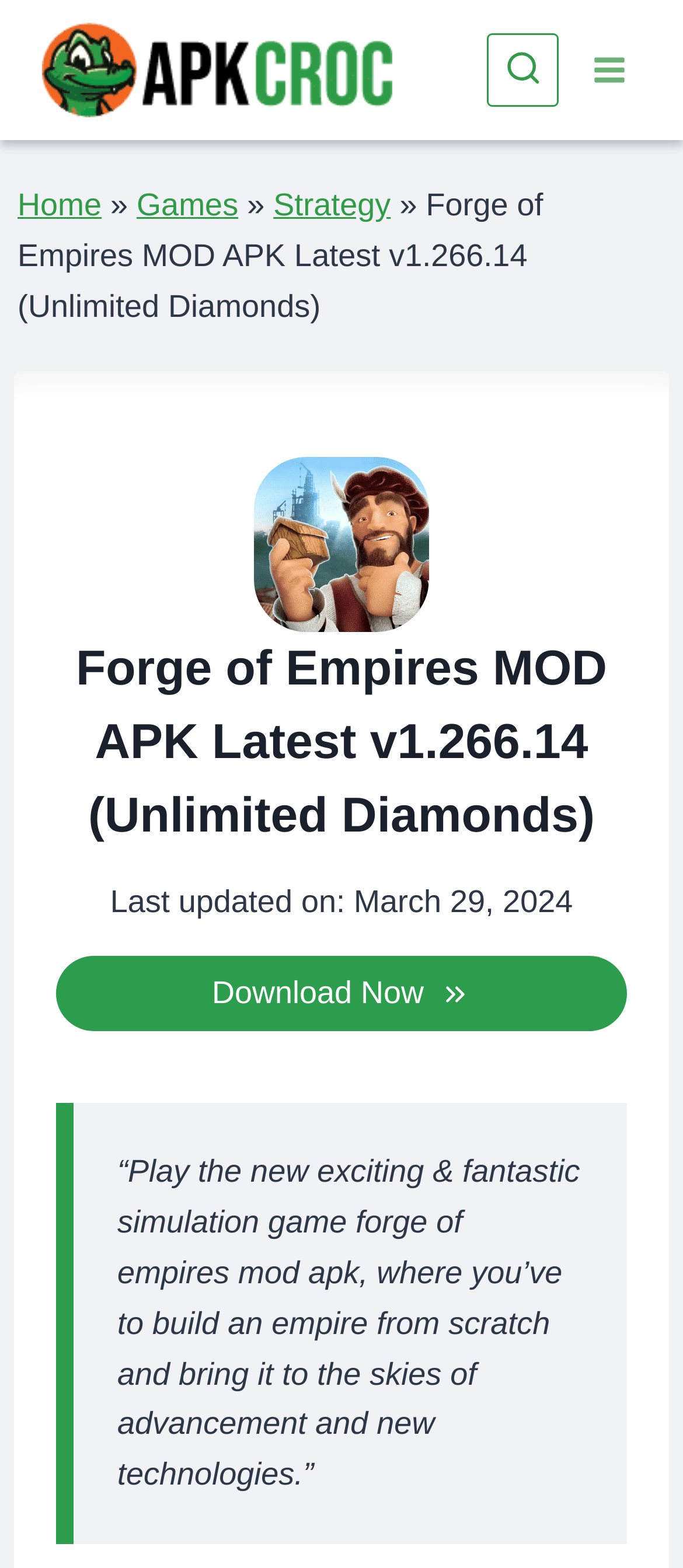Pinpoint the bounding box coordinates of the element that must be clicked to accomplish the following instruction: "Click the apkcroc logo". The coordinates should be in the format of four float numbers between 0 and 1, i.e., [left, top, right, bottom].

[0.062, 0.014, 0.574, 0.075]